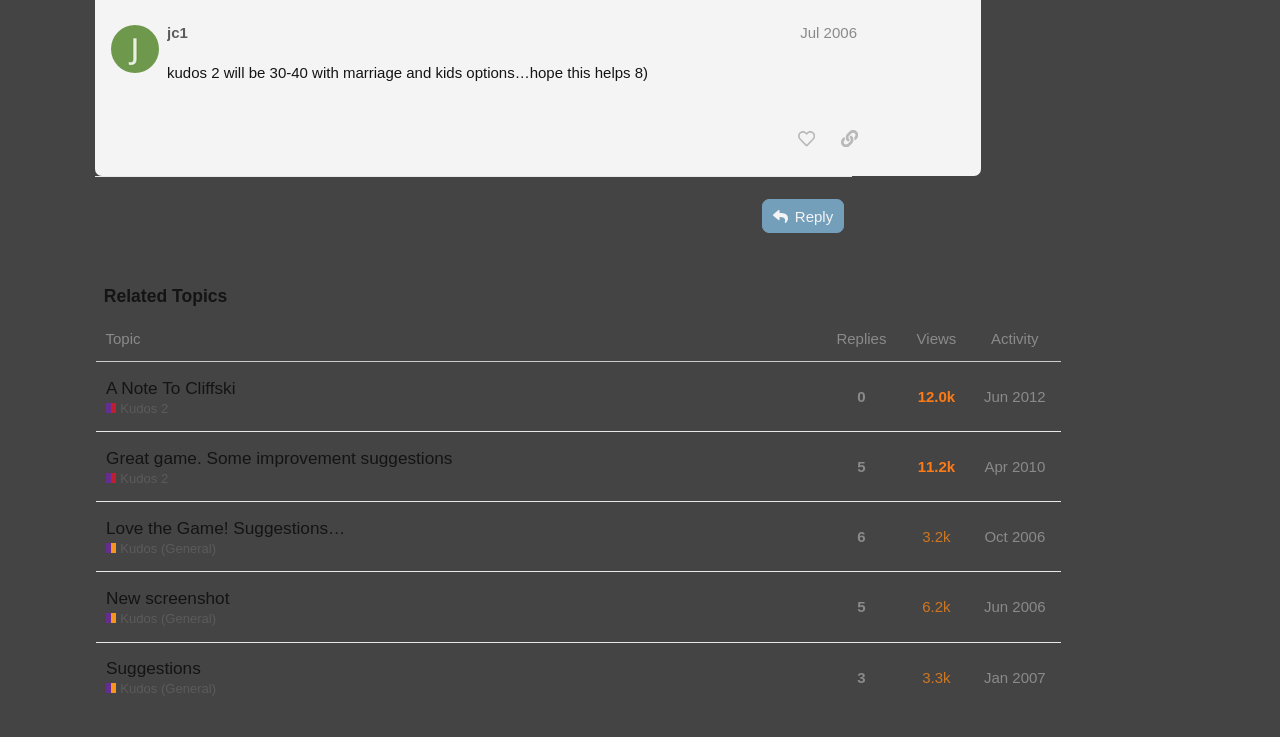What is the date of the topic 'New screenshot Kudos (General)'?
From the details in the image, answer the question comprehensively.

The date of the topic 'New screenshot Kudos (General)' can be found in the gridcell element 'Jun 2006' which is a child of the row element. The text content of this element is 'Jun 2006'.